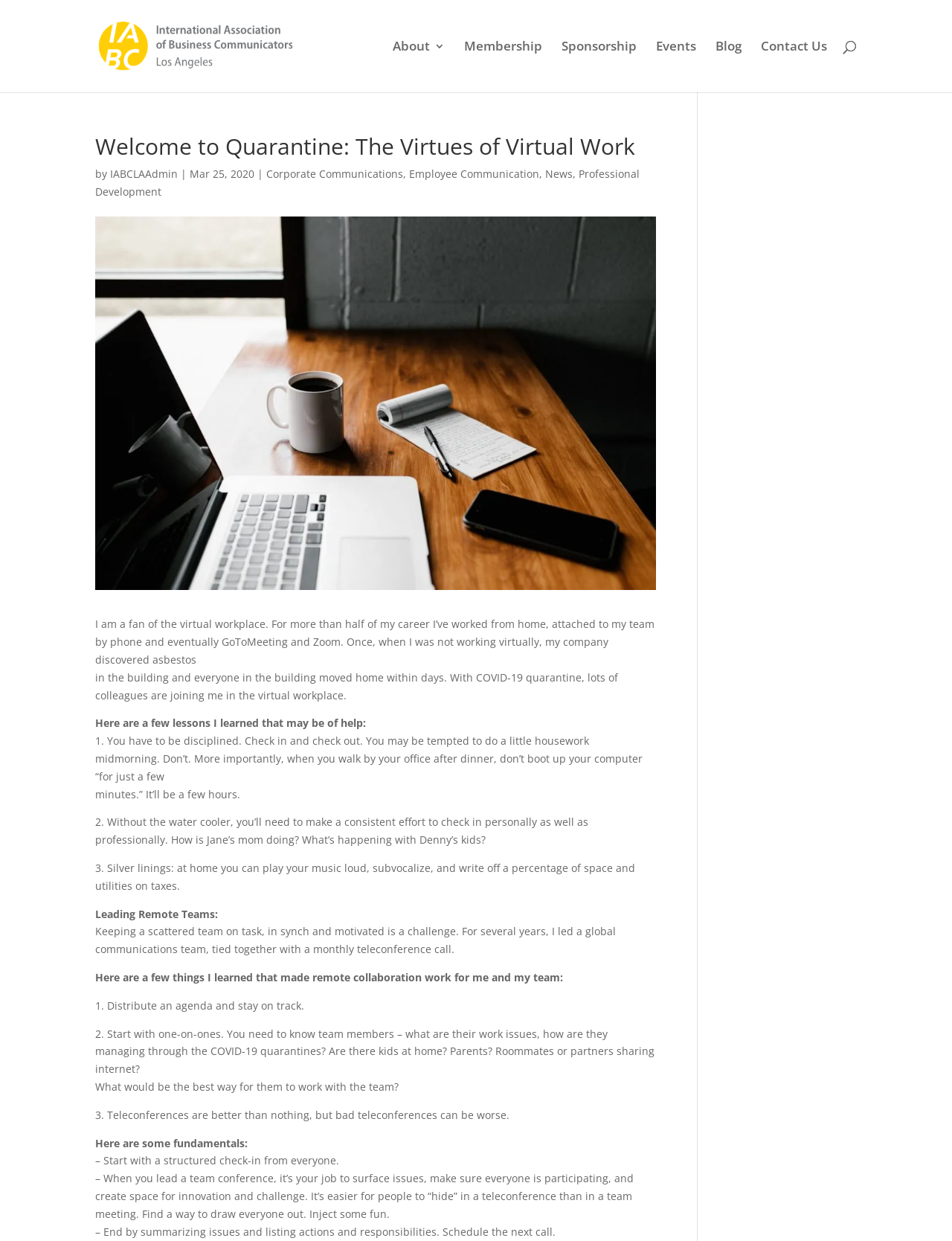Locate the bounding box coordinates of the area to click to fulfill this instruction: "Contact Us". The bounding box should be presented as four float numbers between 0 and 1, in the order [left, top, right, bottom].

[0.799, 0.033, 0.869, 0.074]